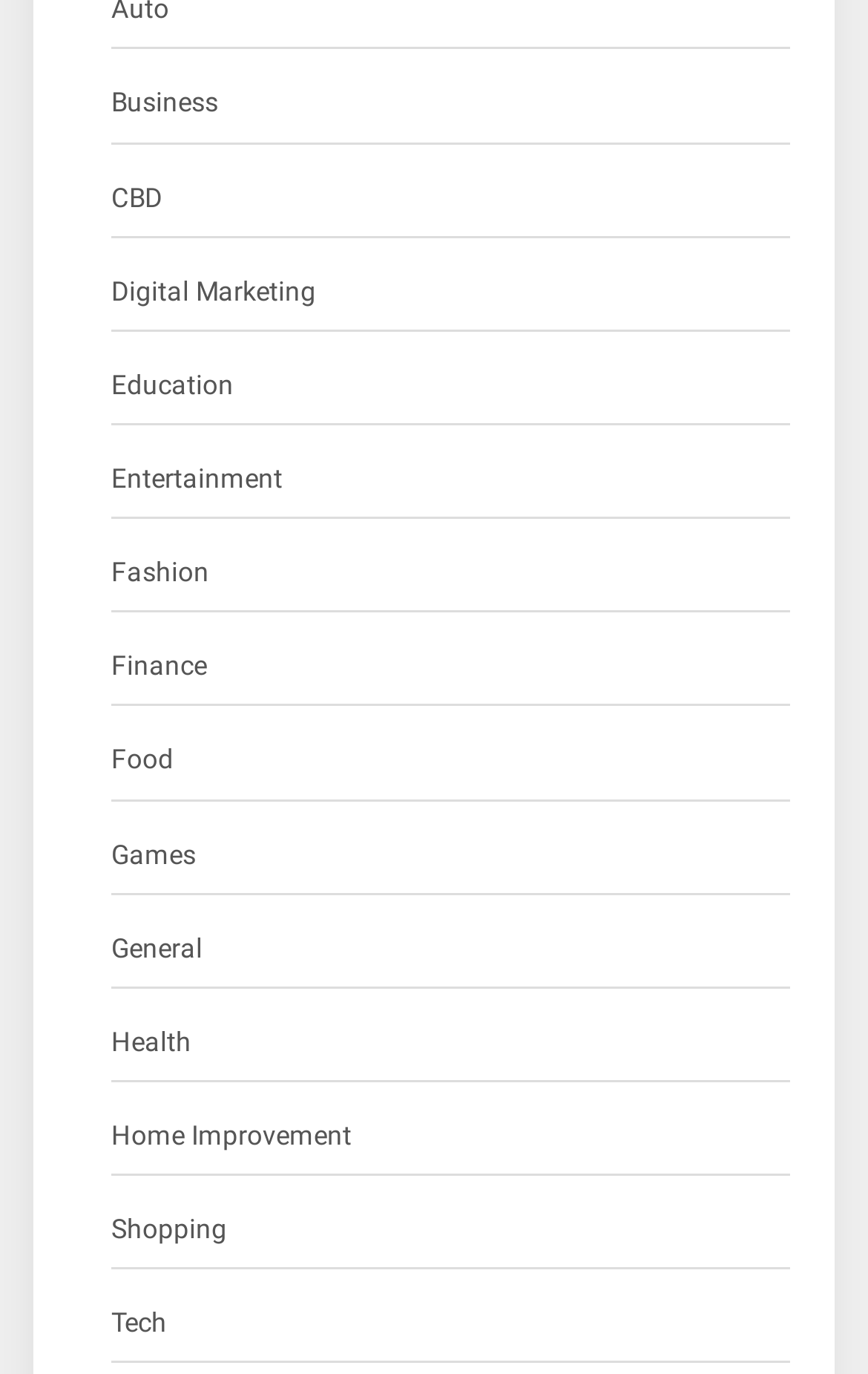Identify the bounding box coordinates for the element you need to click to achieve the following task: "Click on Business". The coordinates must be four float values ranging from 0 to 1, formatted as [left, top, right, bottom].

[0.128, 0.059, 0.251, 0.093]